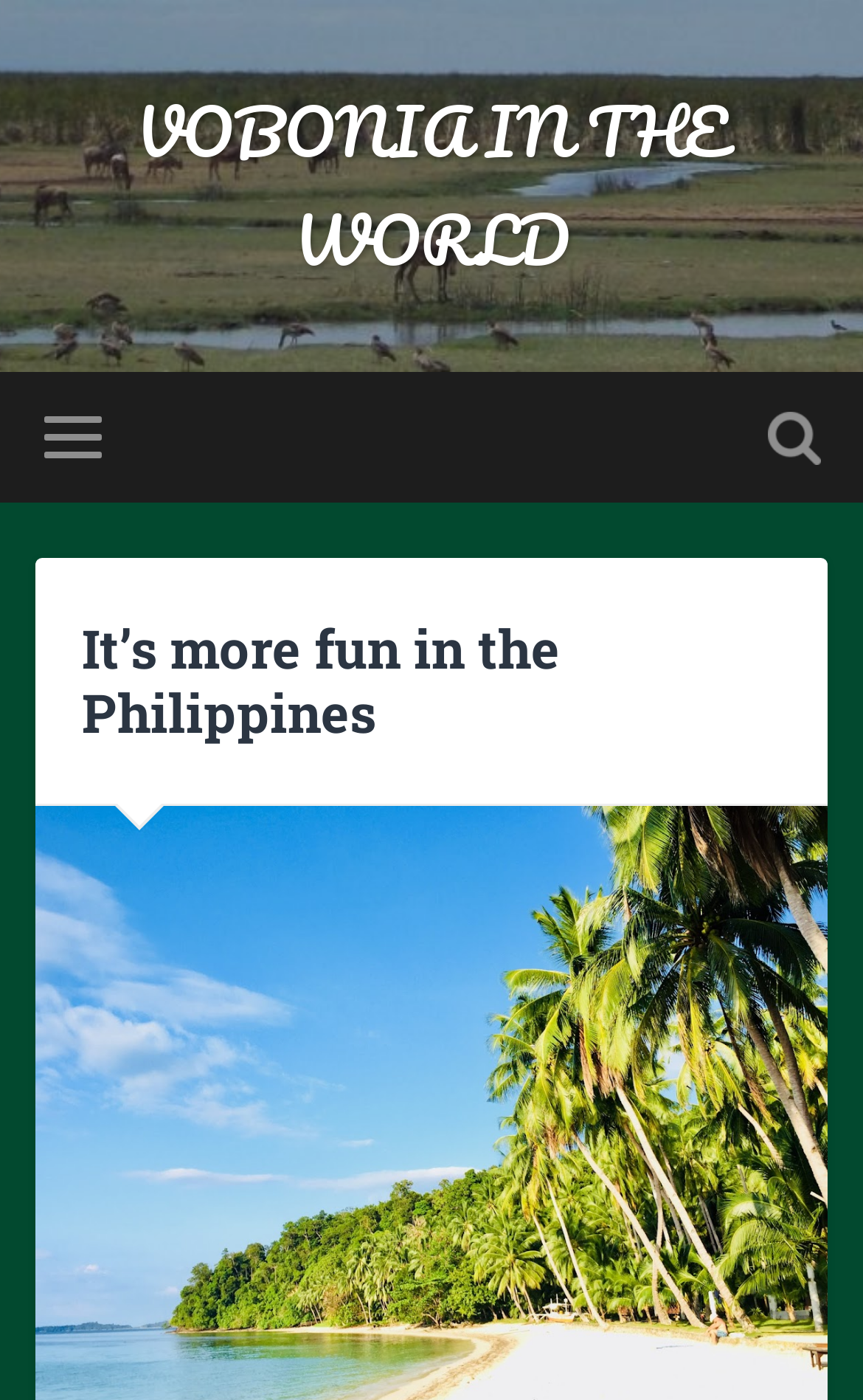Using the provided description: "Toggle search field", find the bounding box coordinates of the corresponding UI element. The output should be four float numbers between 0 and 1, in the format [left, top, right, bottom].

[0.888, 0.266, 0.95, 0.359]